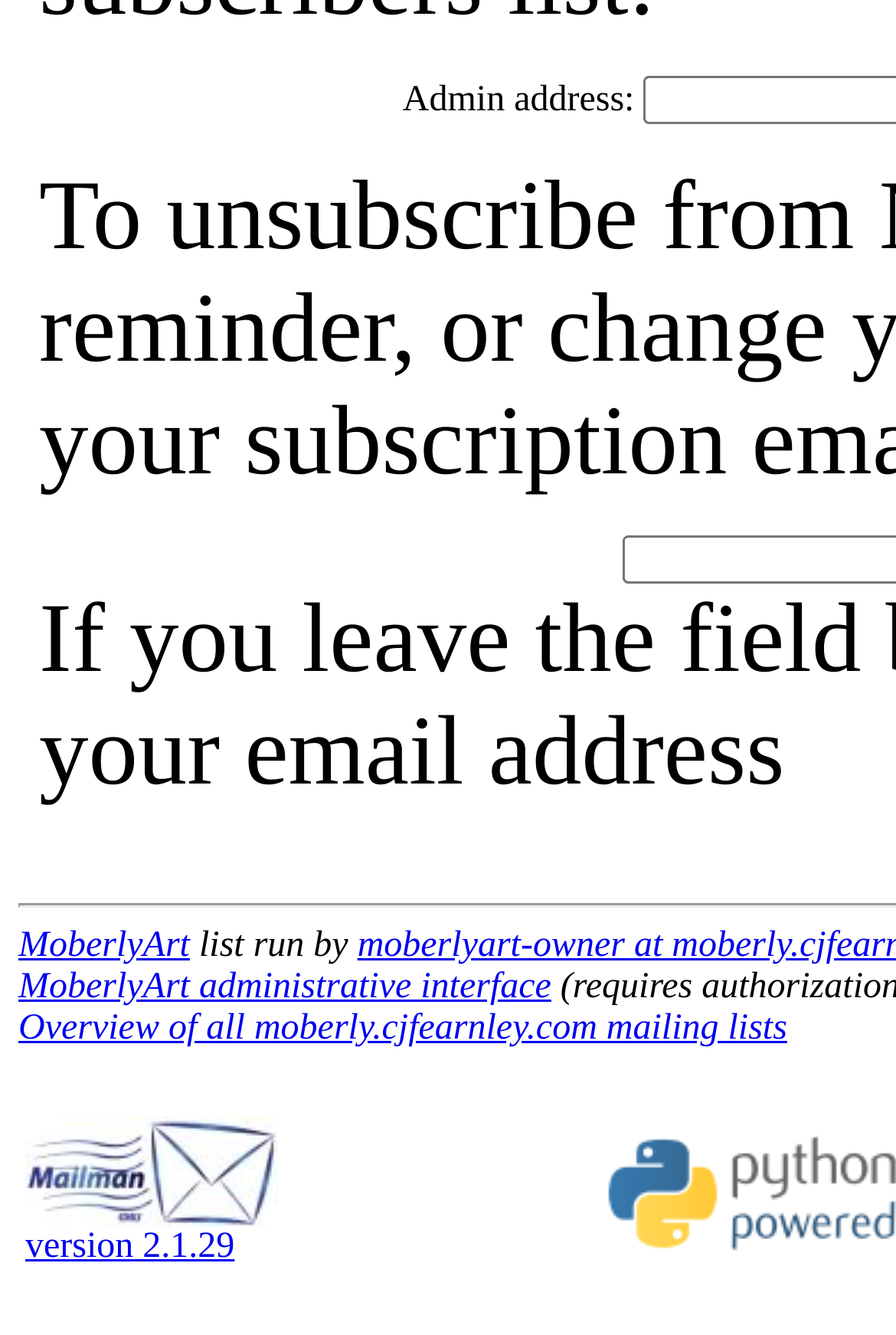What is the version of Mailman used?
Please provide a single word or phrase as your answer based on the image.

2.1.29